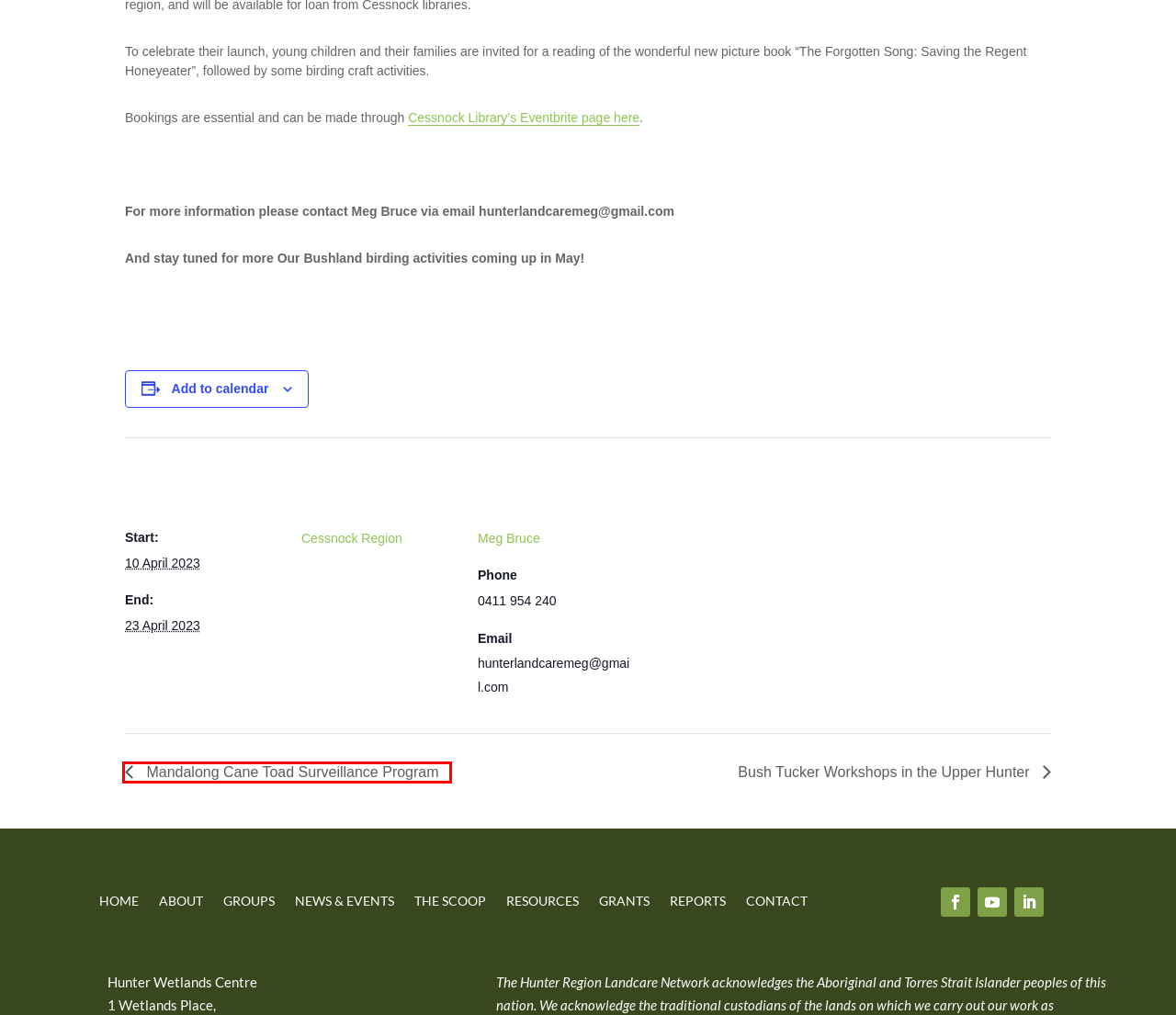You are presented with a screenshot of a webpage that includes a red bounding box around an element. Determine which webpage description best matches the page that results from clicking the element within the red bounding box. Here are the candidates:
A. Dot Jess creates responsive websites for businesses in Newcastle
B. Mandalong Cane Toad Surveillance Program - Hunter Region Landcare Network
C. Cessnock Region – Hunter Region Landcare Network
D. News - Hunter Region Landcare Network
E. Reports - Hunter Region Landcare Network
F. Meg Bruce – Hunter Region Landcare Network
G. Bush Tucker Workshops in the Upper Hunter - Hunter Region Landcare Network
H. Contact us - Hunter Region Landcare Network

B